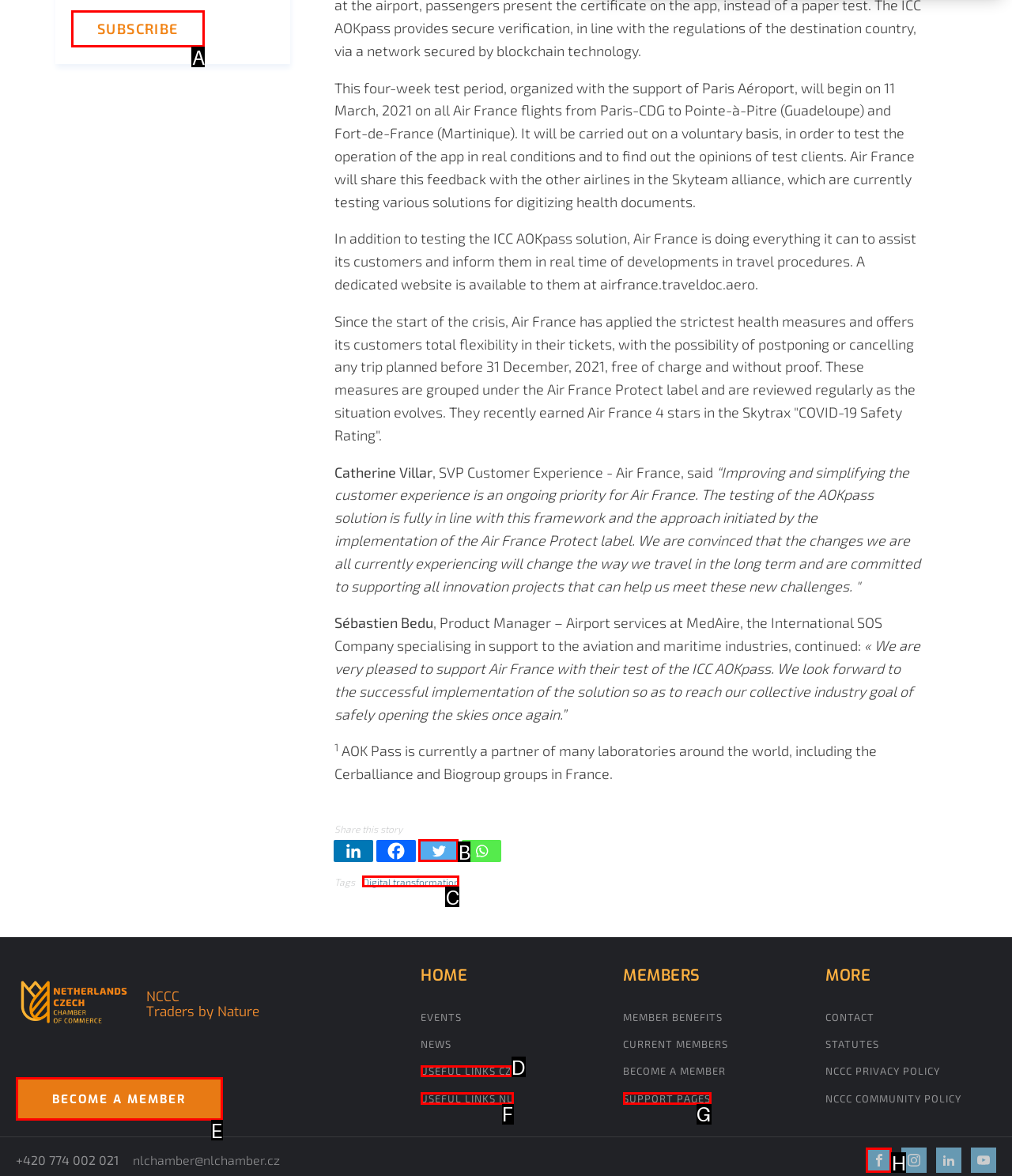Determine which UI element you should click to perform the task: Visit our Facebook
Provide the letter of the correct option from the given choices directly.

H